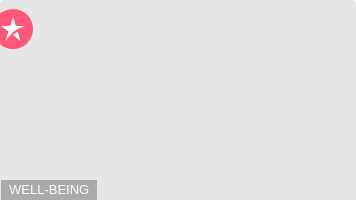Describe every aspect of the image in depth.

The image features a vibrant circular icon in a playful pink hue, adorned with a white star symbol. It embodies a sense of positivity and wellness, fitting seamlessly into the broader theme of well-being. Below the icon, a subtle grey banner reads 'WELL-BEING', suggesting that this imagery is part of a content section focused on health, self-care, or holistic lifestyles. This visual accentuates the emphasis on fostering a positive mindset and encourages viewers to engage with wellness-related topics, enhancing overall well-being in various aspects of life.